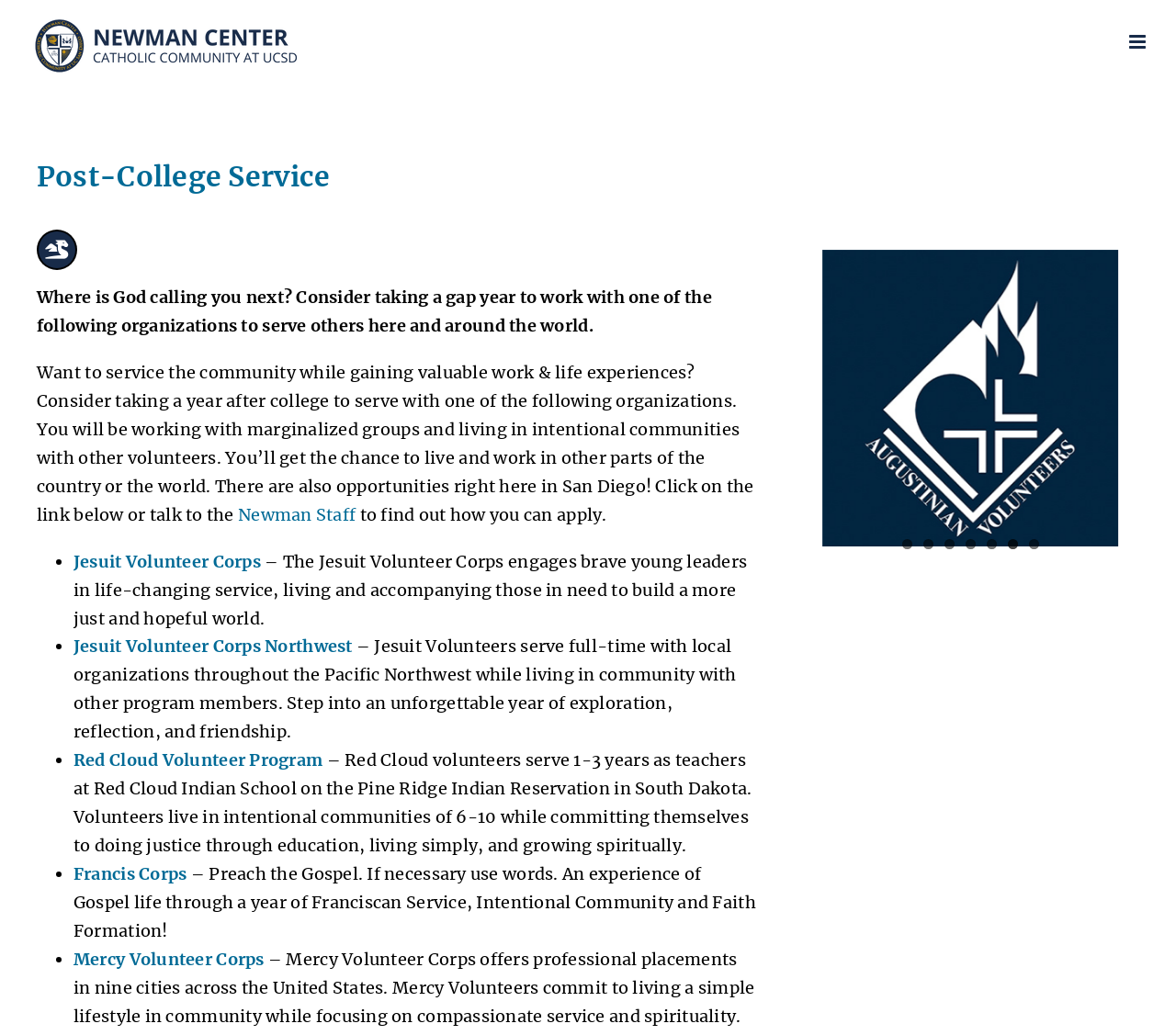What is the name of the organization on the logo?
Using the visual information, answer the question in a single word or phrase.

Newman Center Catholic Community at UCSD